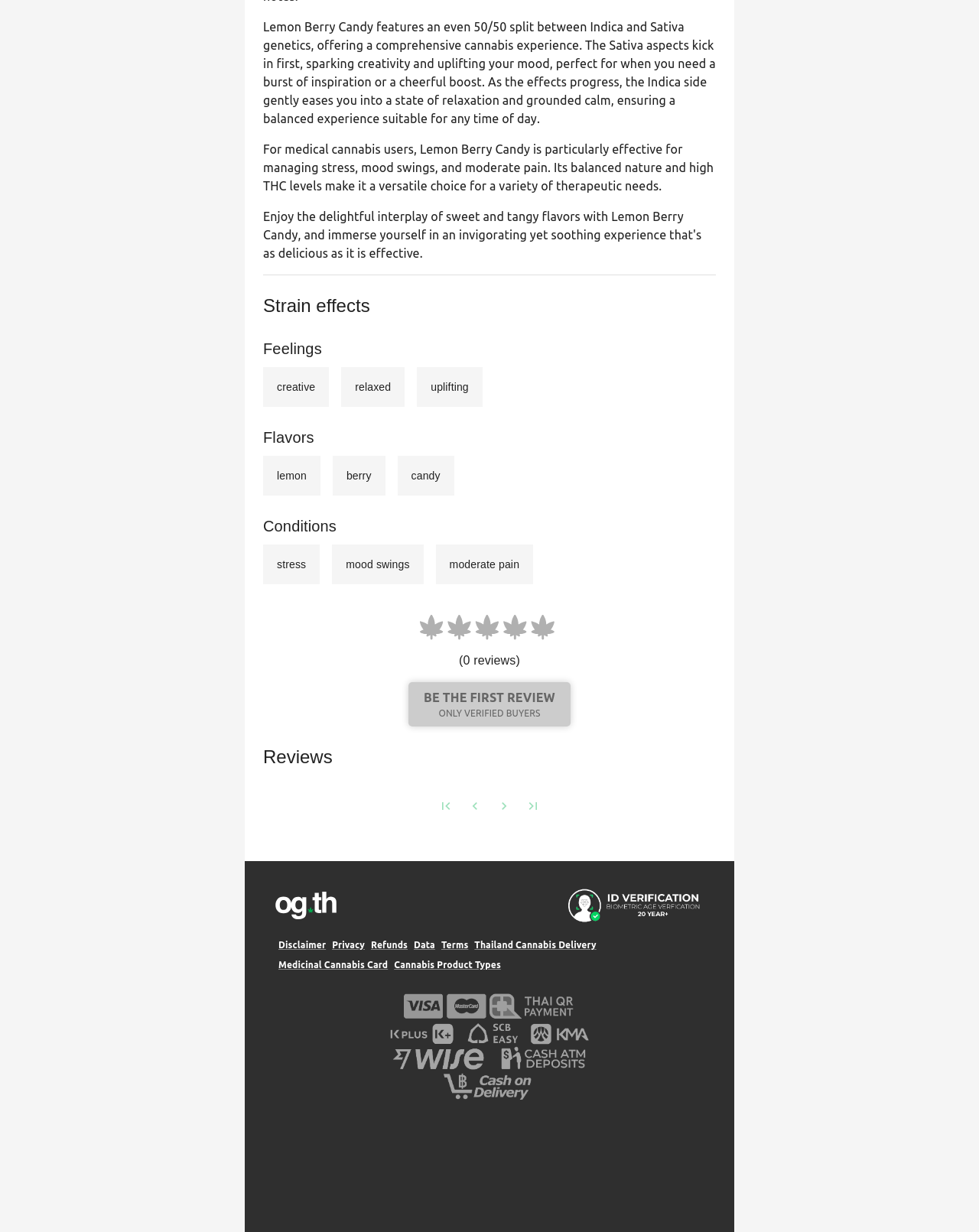Please provide a comprehensive answer to the question below using the information from the image: What is the current rating of Lemon Berry Candy?

The webpage displays an image of a rating, but it is accompanied by the text '(0 reviews)', indicating that there are no reviews for Lemon Berry Candy.